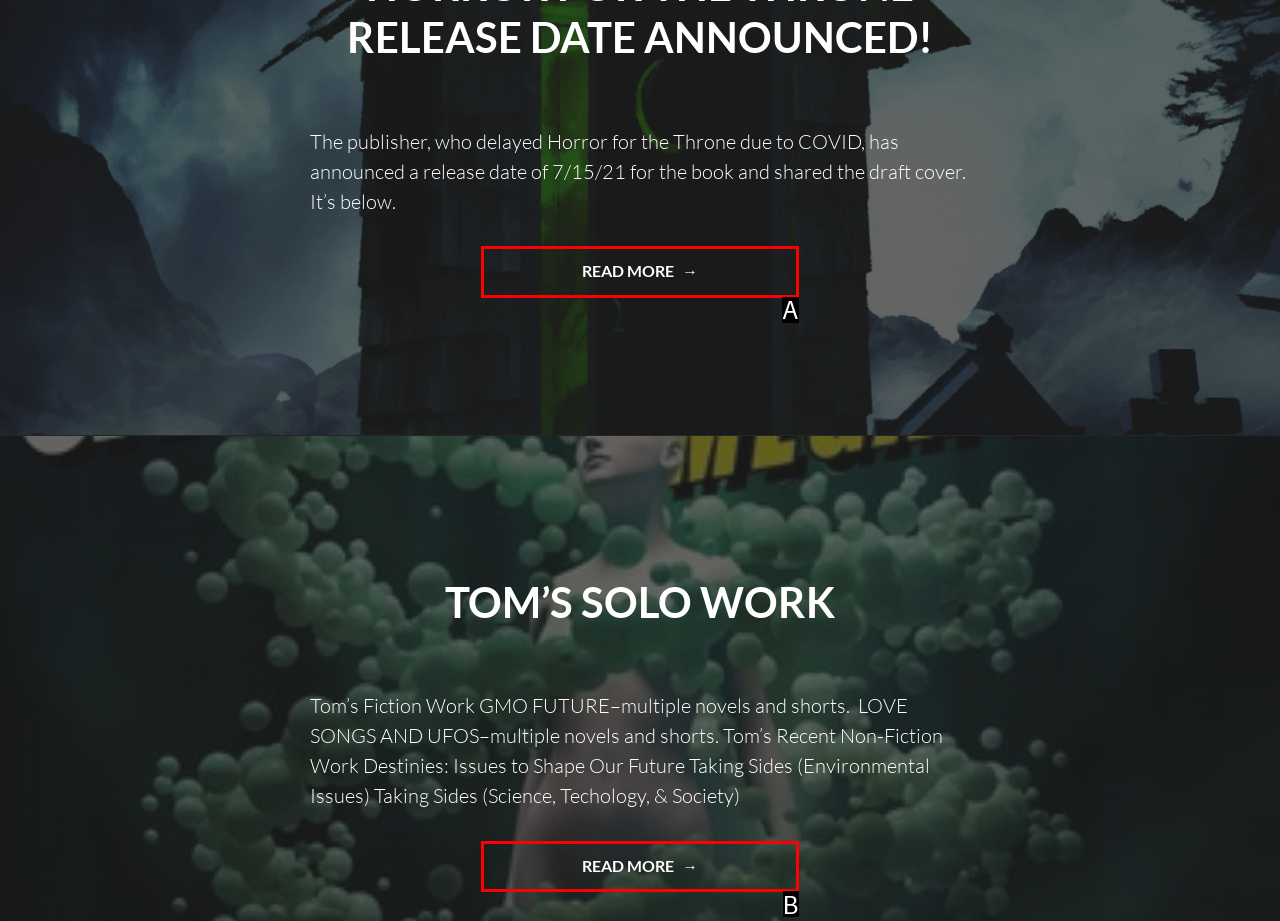Pick the option that corresponds to: Read More Tom’s Solo Work
Provide the letter of the correct choice.

B